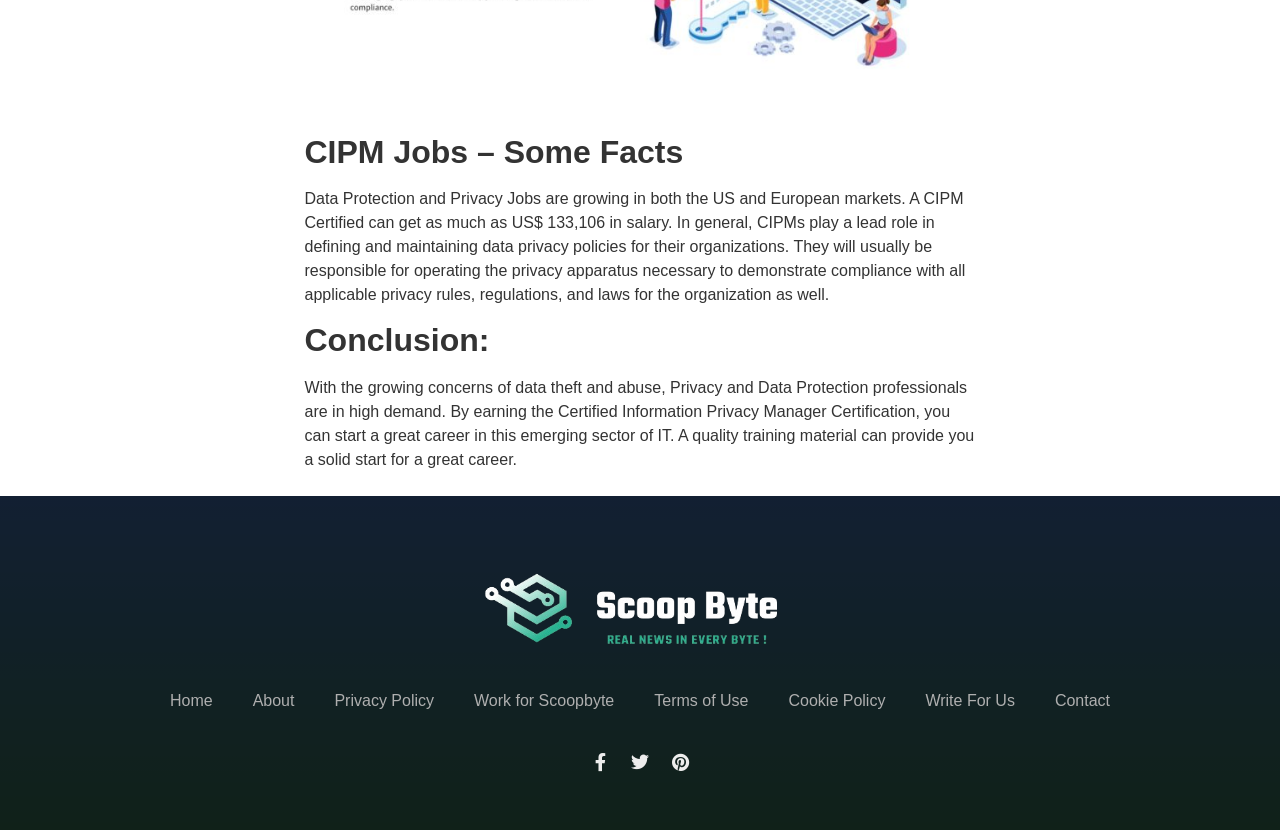How many social media links are present at the bottom of the webpage?
Please respond to the question with a detailed and well-explained answer.

The webpage has three social media links at the bottom, namely Facebook, Twitter, and Pinterest, which can be used to connect with the website or its content creators.